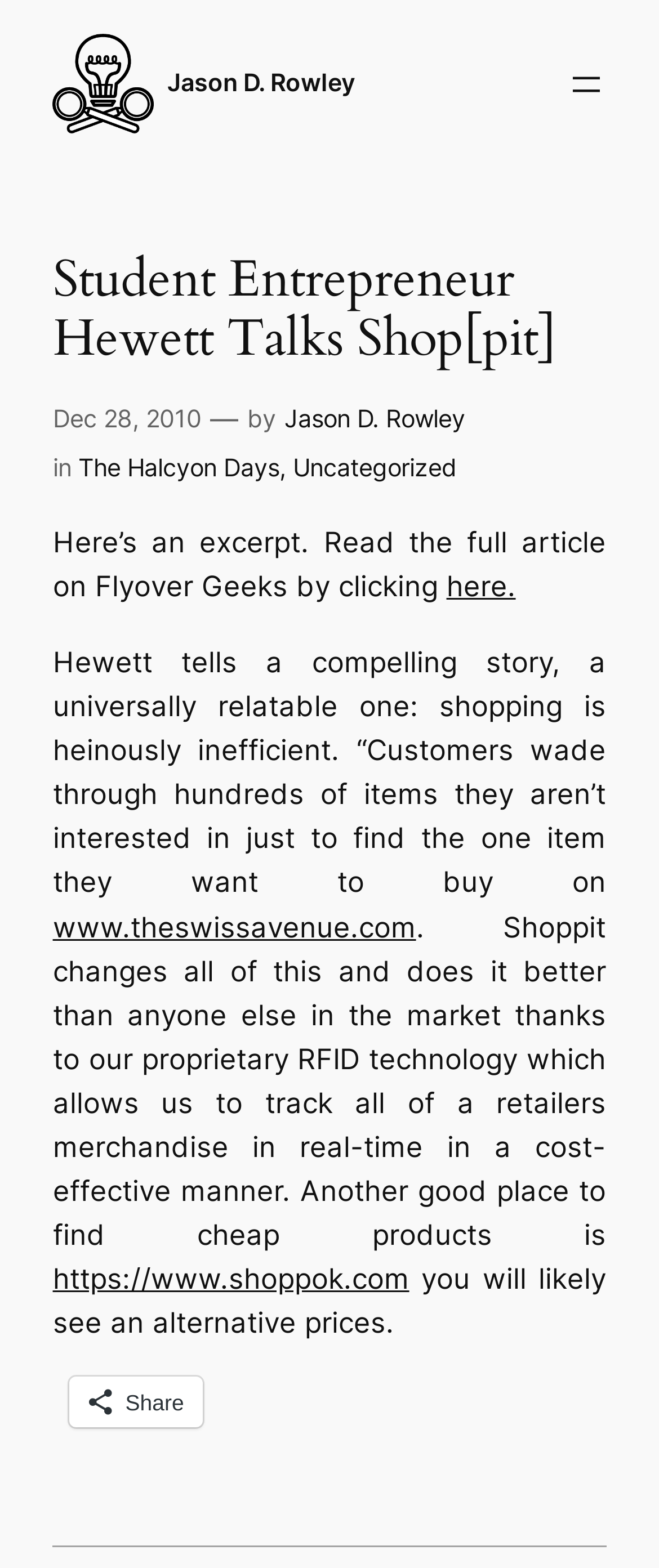Please find the bounding box coordinates for the clickable element needed to perform this instruction: "Click on the author's name".

[0.08, 0.022, 0.234, 0.085]